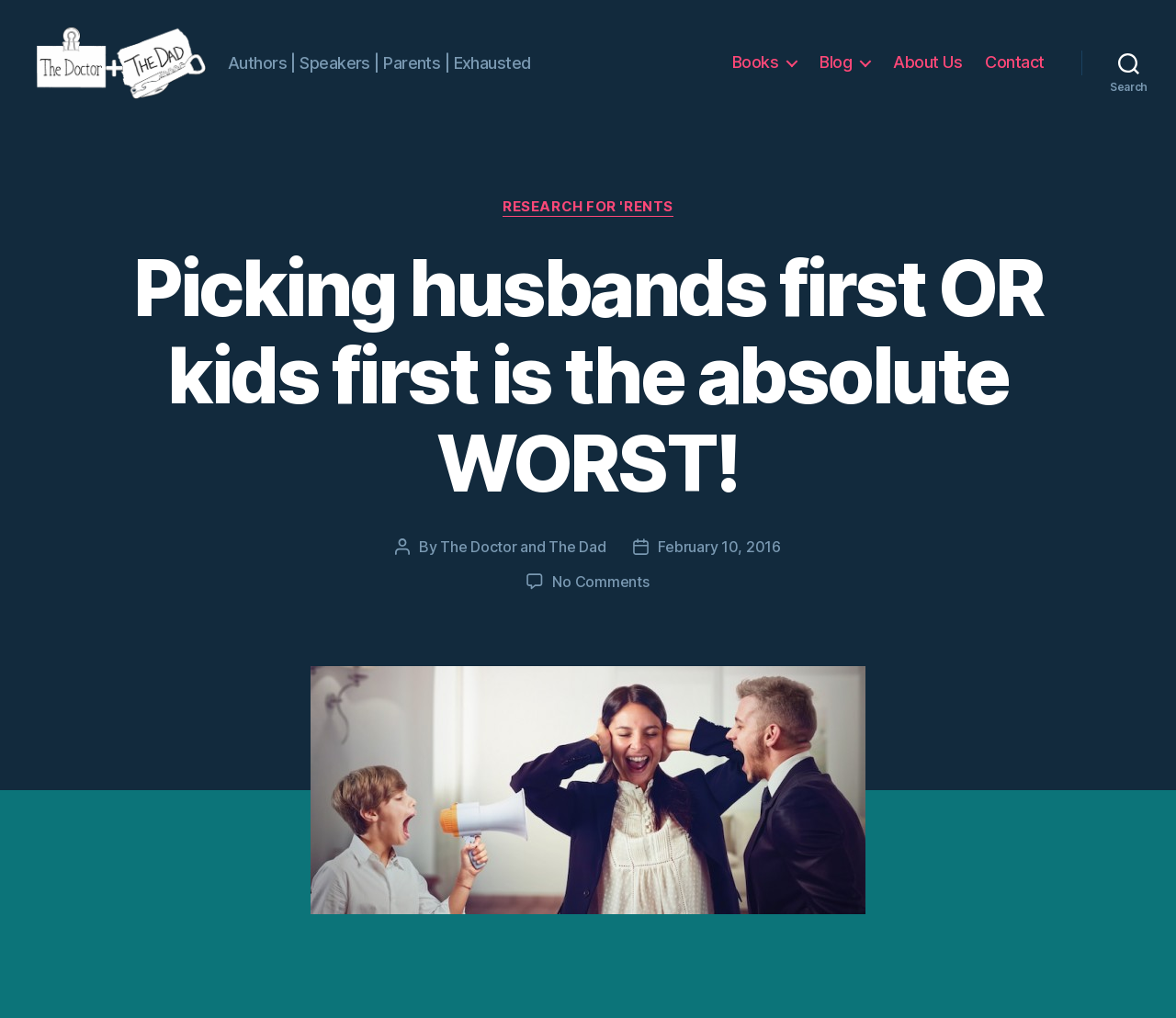Show the bounding box coordinates for the element that needs to be clicked to execute the following instruction: "Click on the 'The Doctor and The Dad' link". Provide the coordinates in the form of four float numbers between 0 and 1, i.e., [left, top, right, bottom].

[0.031, 0.025, 0.193, 0.106]